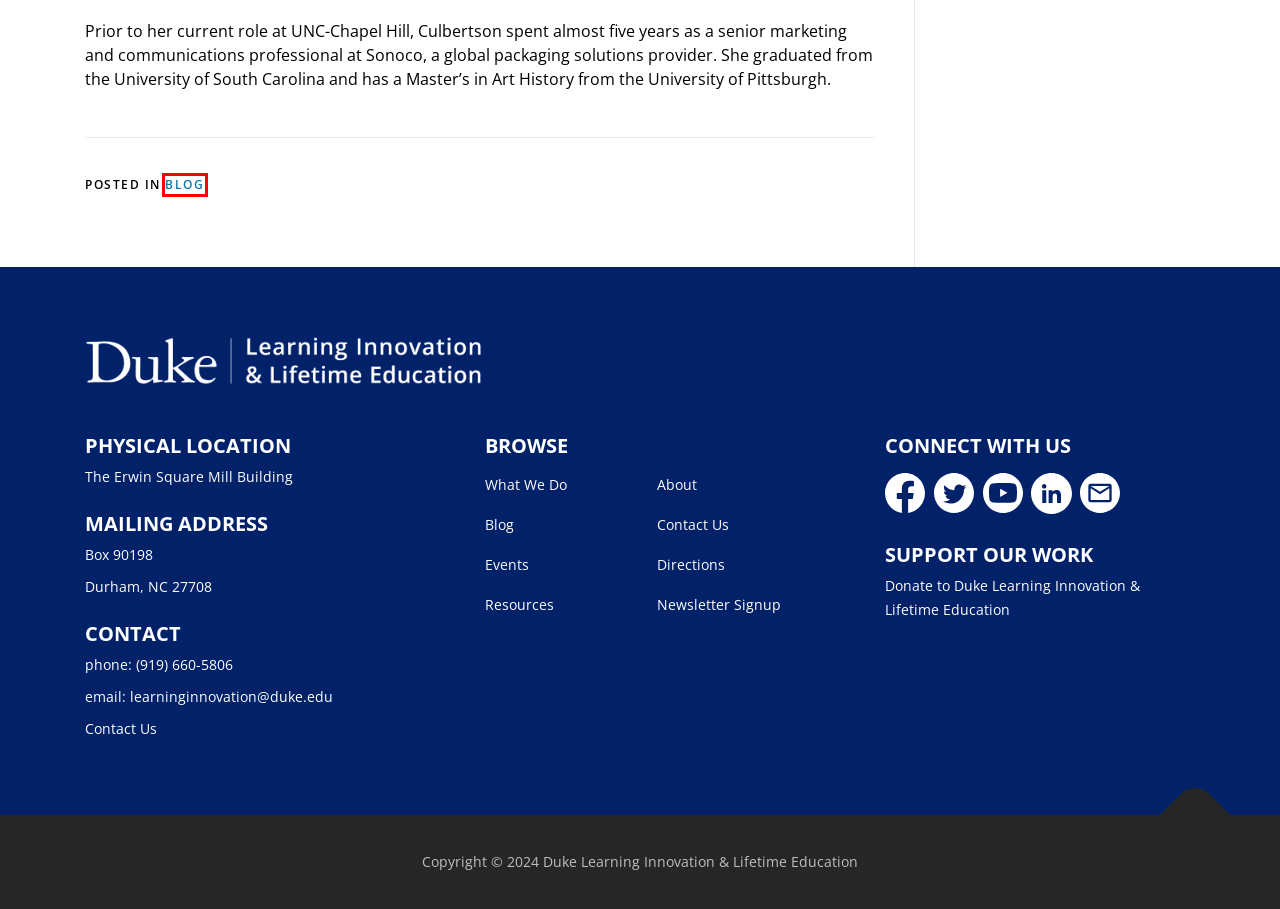Examine the screenshot of a webpage featuring a red bounding box and identify the best matching webpage description for the new page that results from clicking the element within the box. Here are the options:
A. Website update! Check out our new Resources section - Duke Learning Innovation & Lifetime Education
B. Blog - Duke Learning Innovation
C. Resources - Duke Learning Innovation & Lifetime Education
D. Contact Duke Learning Innovation
E. Make a Gift to Duke
F. Subscribe to the Duke Learning Innovation Newsletter
G. Blog Archives - Duke Learning Innovation & Lifetime Education
H. Directions to Duke Learning Innovation - Duke Learning Innovation & Lifetime Education

G